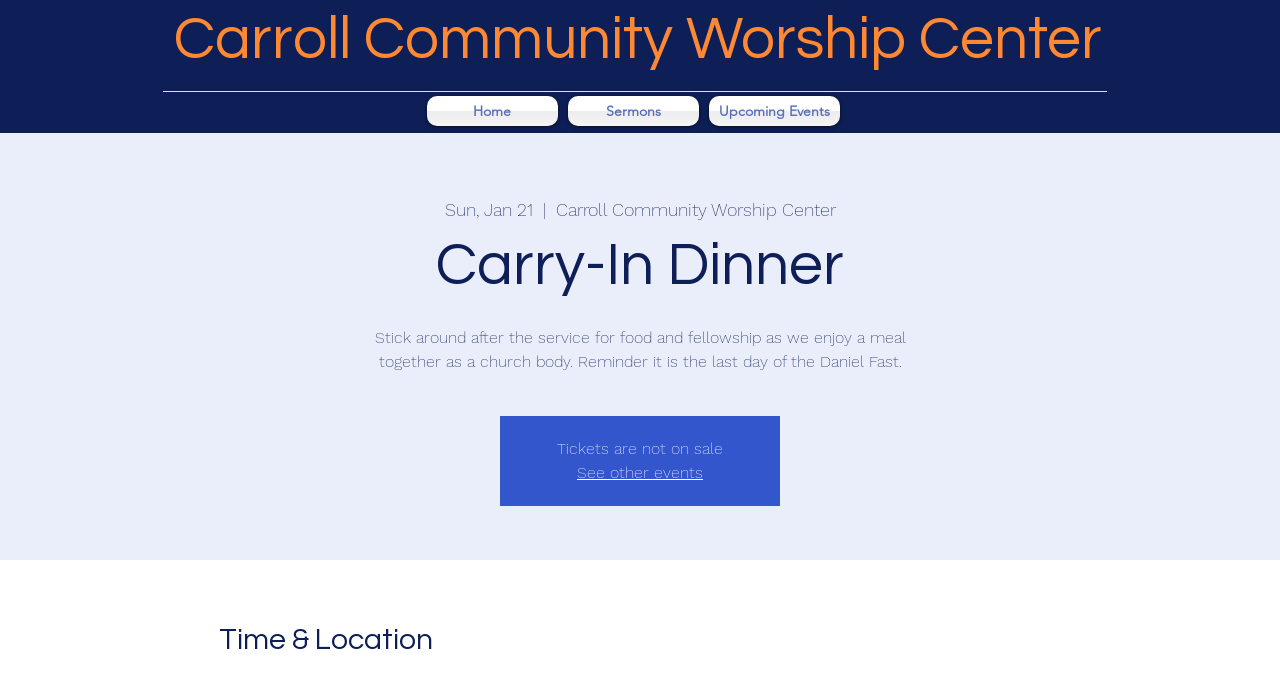Based on the image, provide a detailed response to the question:
What is the name of the fast being observed?

I found the answer by reading the static text element that says 'Reminder it is the last day of the Daniel Fast.' which mentions the name of the fast being observed.